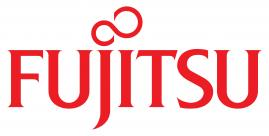What does the stylized typography of the logo emphasize?
Could you answer the question with a detailed and thorough explanation?

According to the caption, the stylized typography of the Fujitsu logo emphasizes clarity and modernity, suggesting that the design of the logo is intended to convey a sense of simplicity and contemporary style.